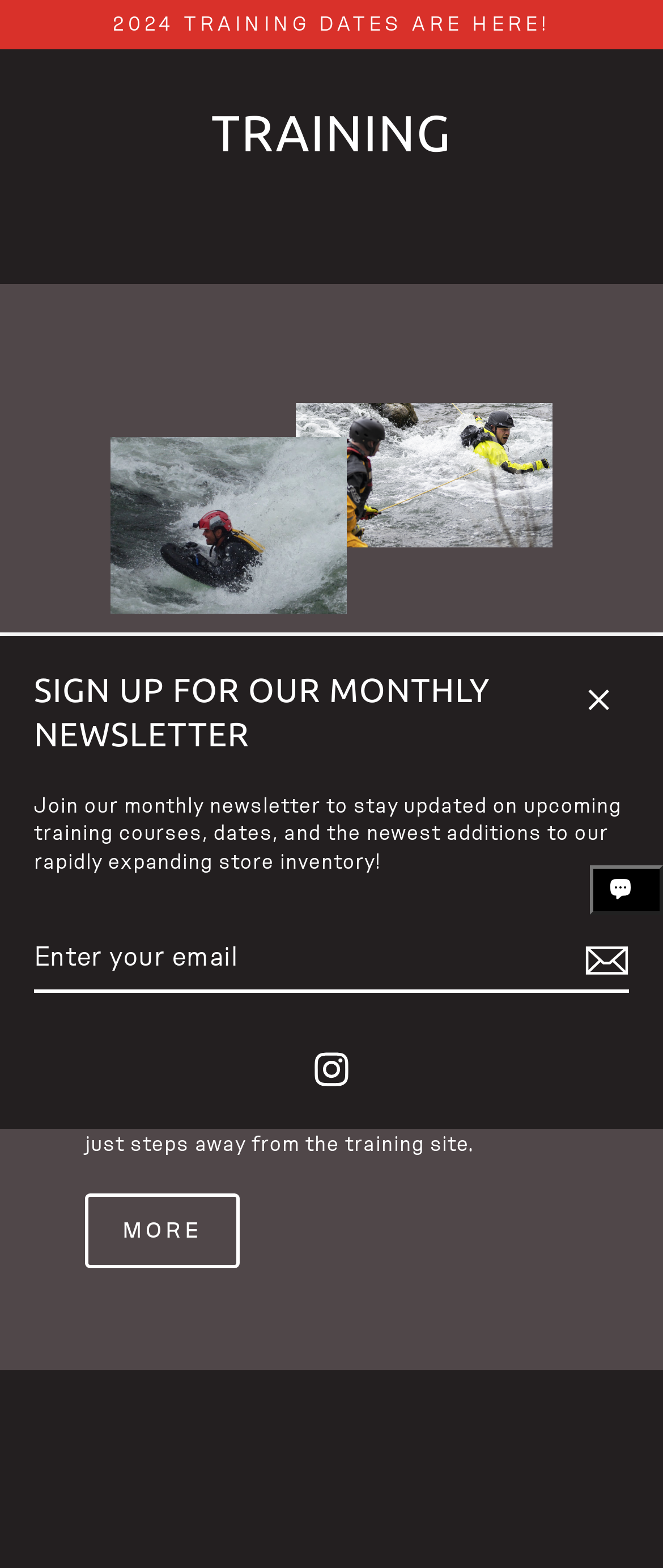Extract the bounding box for the UI element that matches this description: "icon-hamburger icon-X Menu".

[0.051, 0.625, 0.949, 0.698]